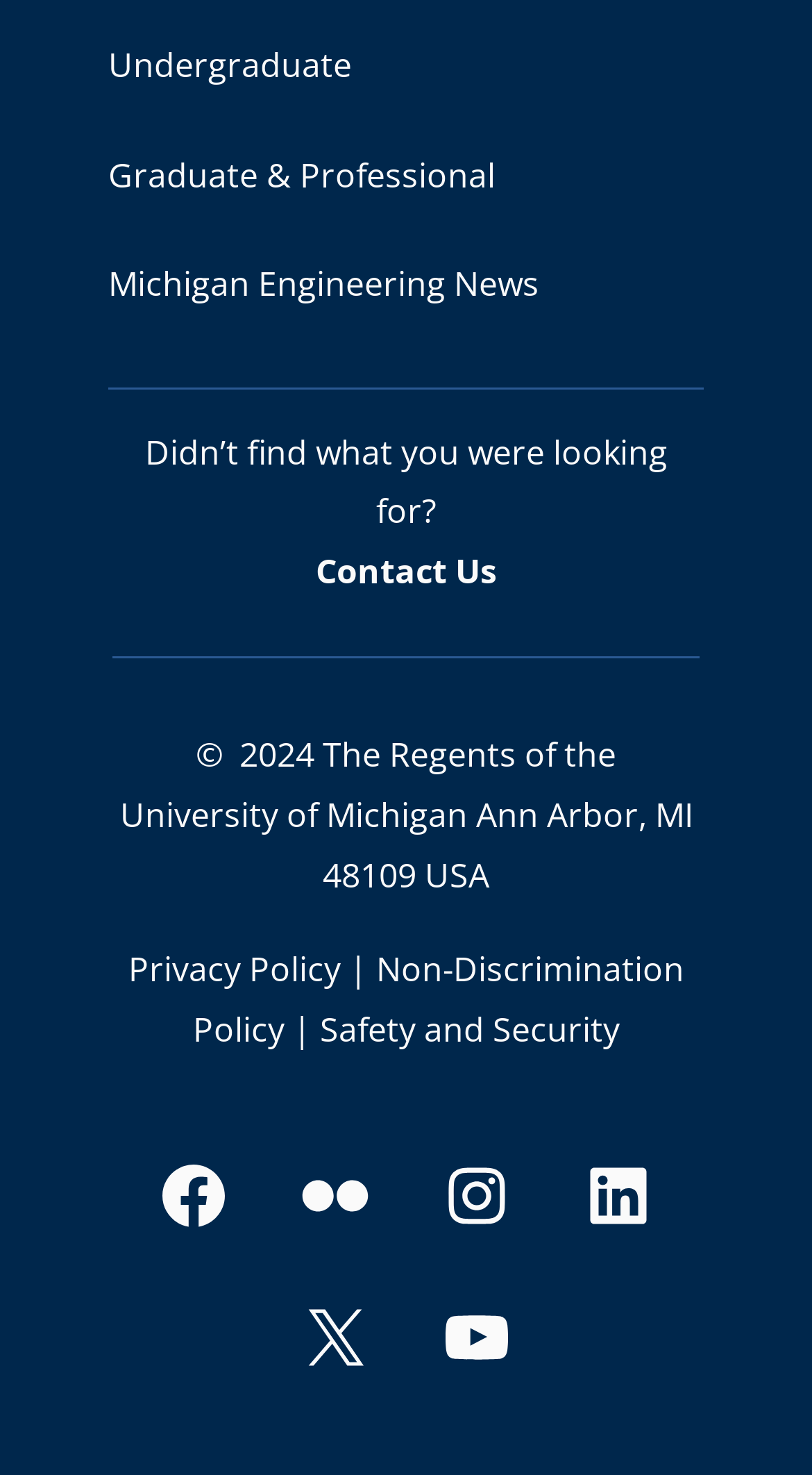Please locate the bounding box coordinates of the element's region that needs to be clicked to follow the instruction: "Click on Undergraduate". The bounding box coordinates should be provided as four float numbers between 0 and 1, i.e., [left, top, right, bottom].

[0.133, 0.012, 0.433, 0.076]